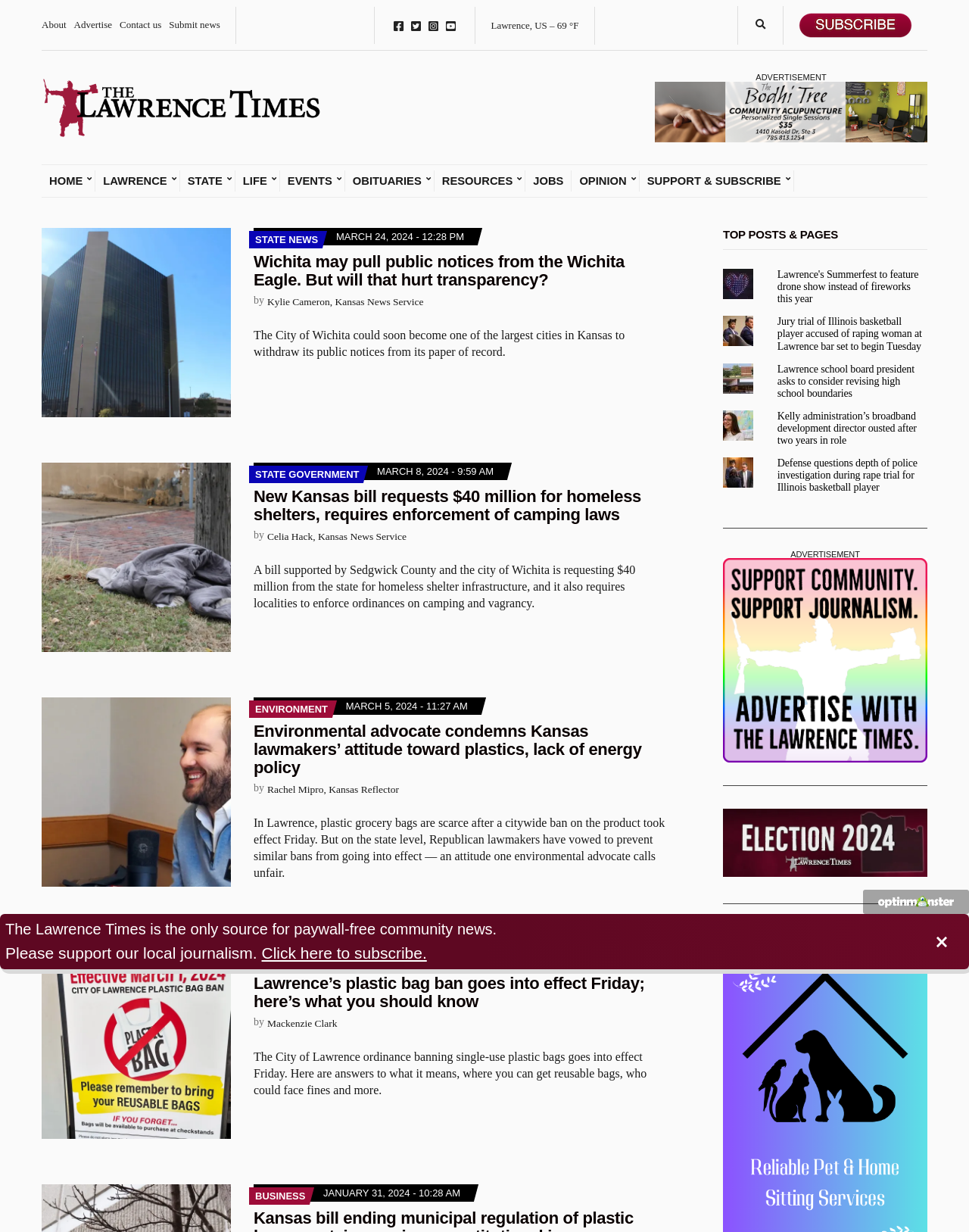Give the bounding box coordinates for this UI element: "Contact us". The coordinates should be four float numbers between 0 and 1, arranged as [left, top, right, bottom].

[0.123, 0.015, 0.167, 0.025]